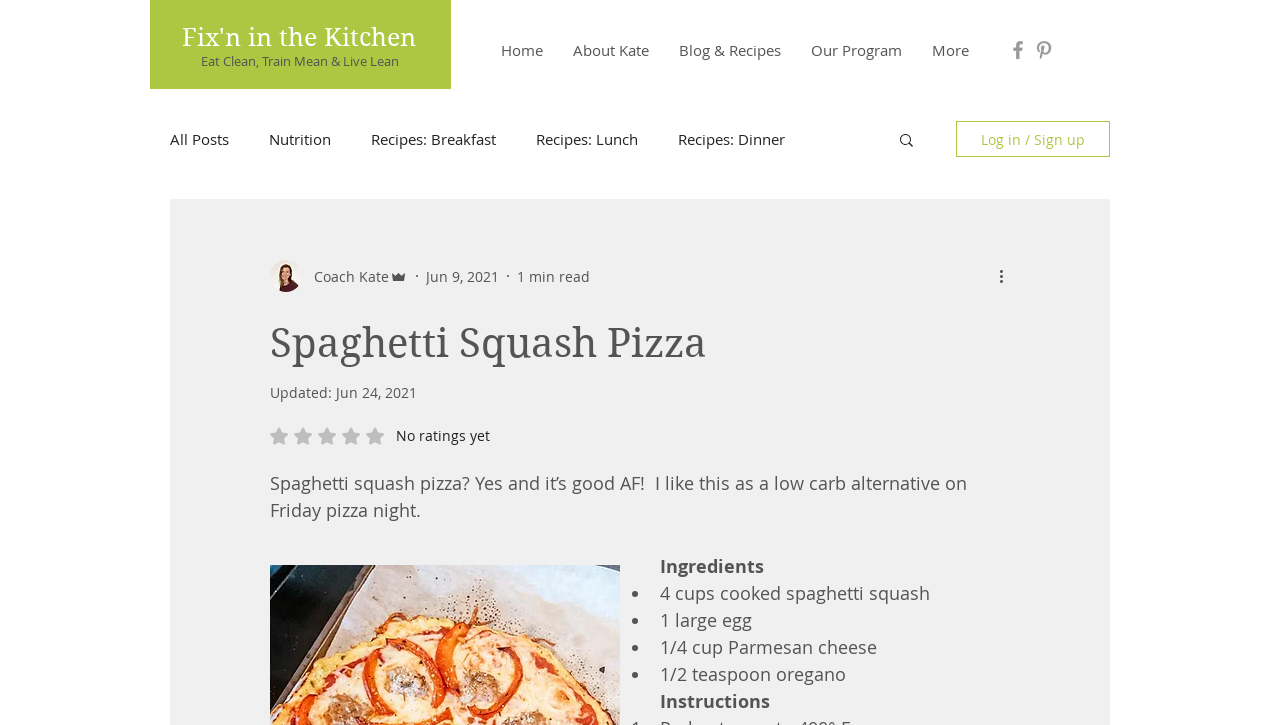What is the name of the blog?
Based on the image, give a one-word or short phrase answer.

Fix'n in the Kitchen